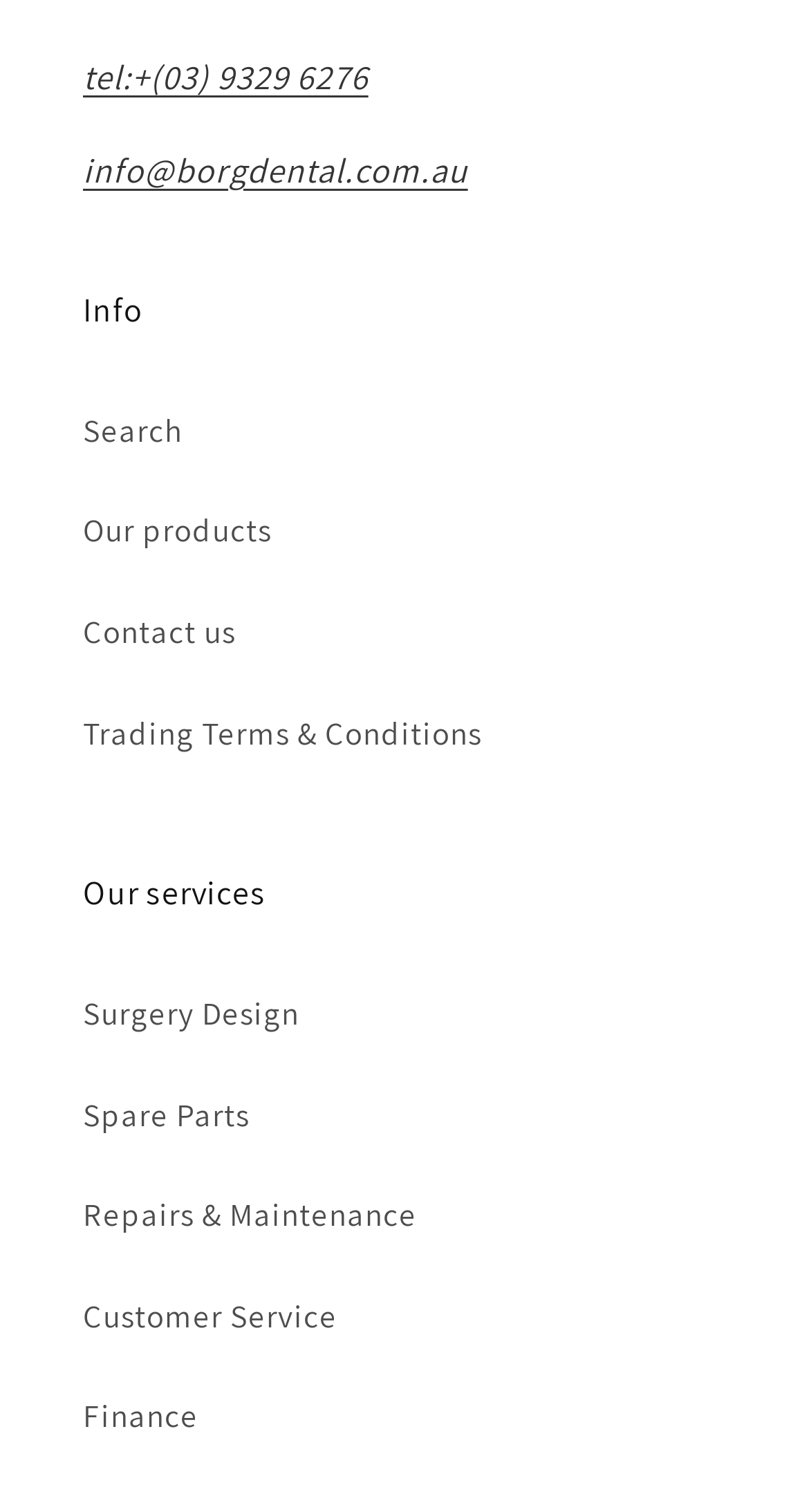Answer briefly with one word or phrase:
What is the second heading on the webpage?

Our services